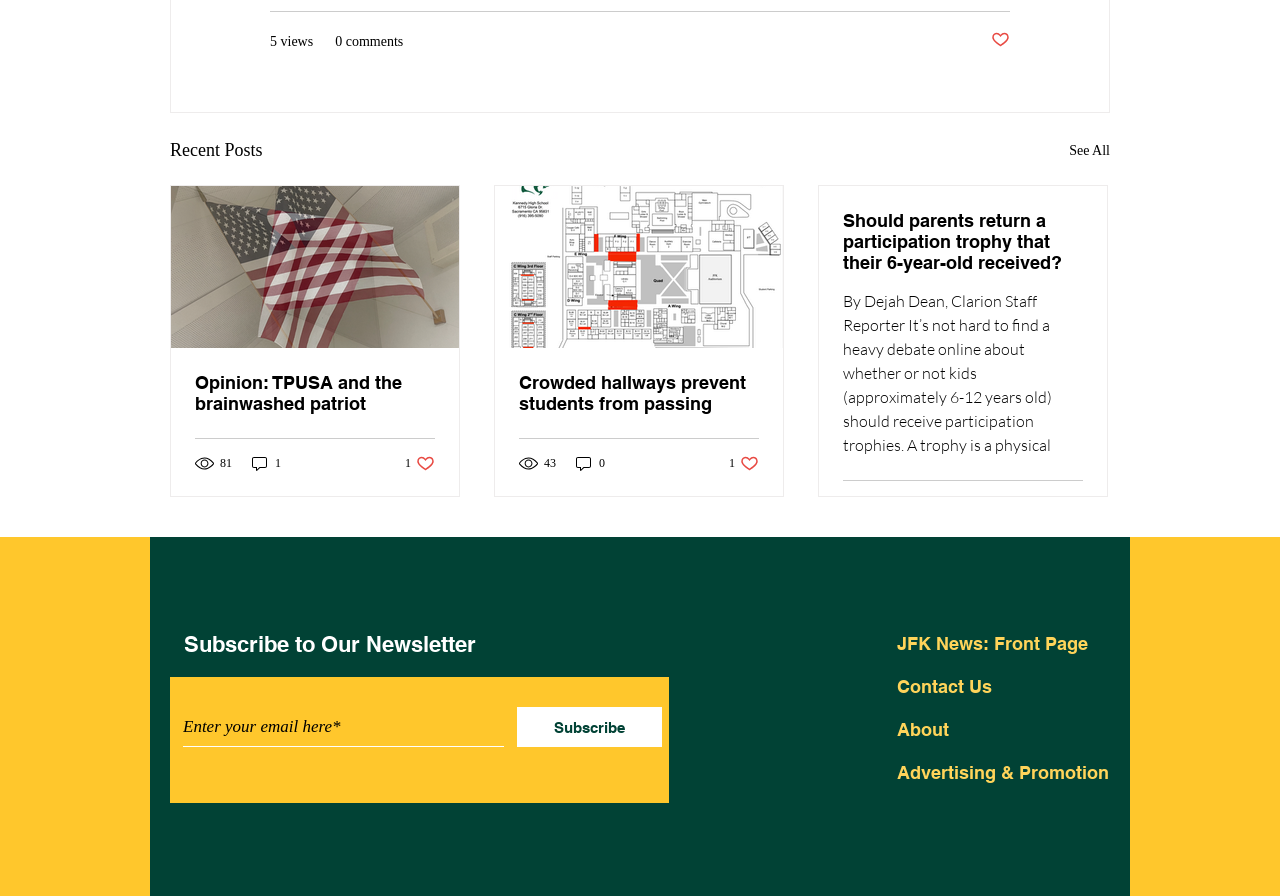Determine the bounding box coordinates of the element that should be clicked to execute the following command: "Click the 'Subscribe' button".

[0.404, 0.789, 0.517, 0.834]